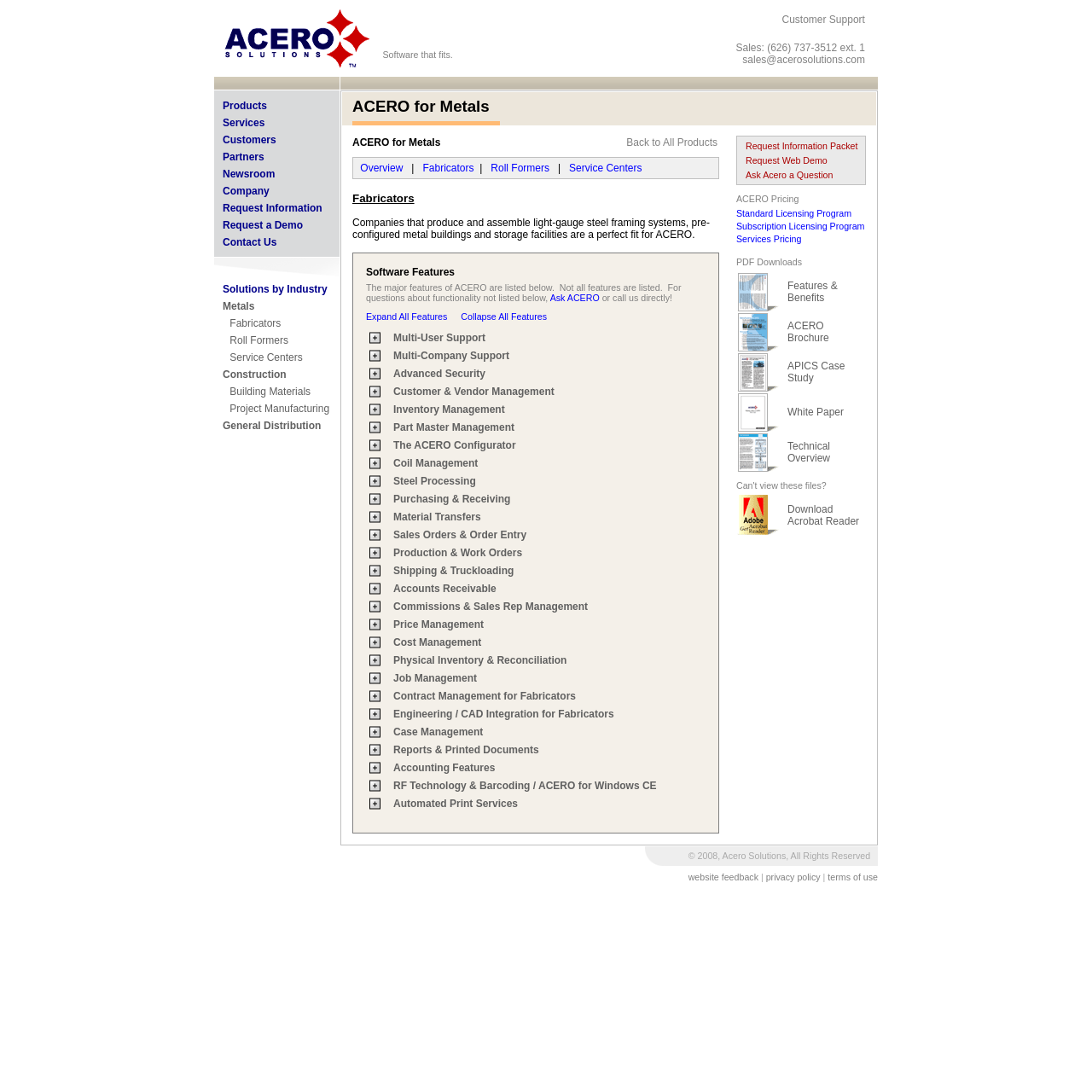What is the company's customer support phone number?
Based on the image, respond with a single word or phrase.

(626) 737-3512 ext. 1